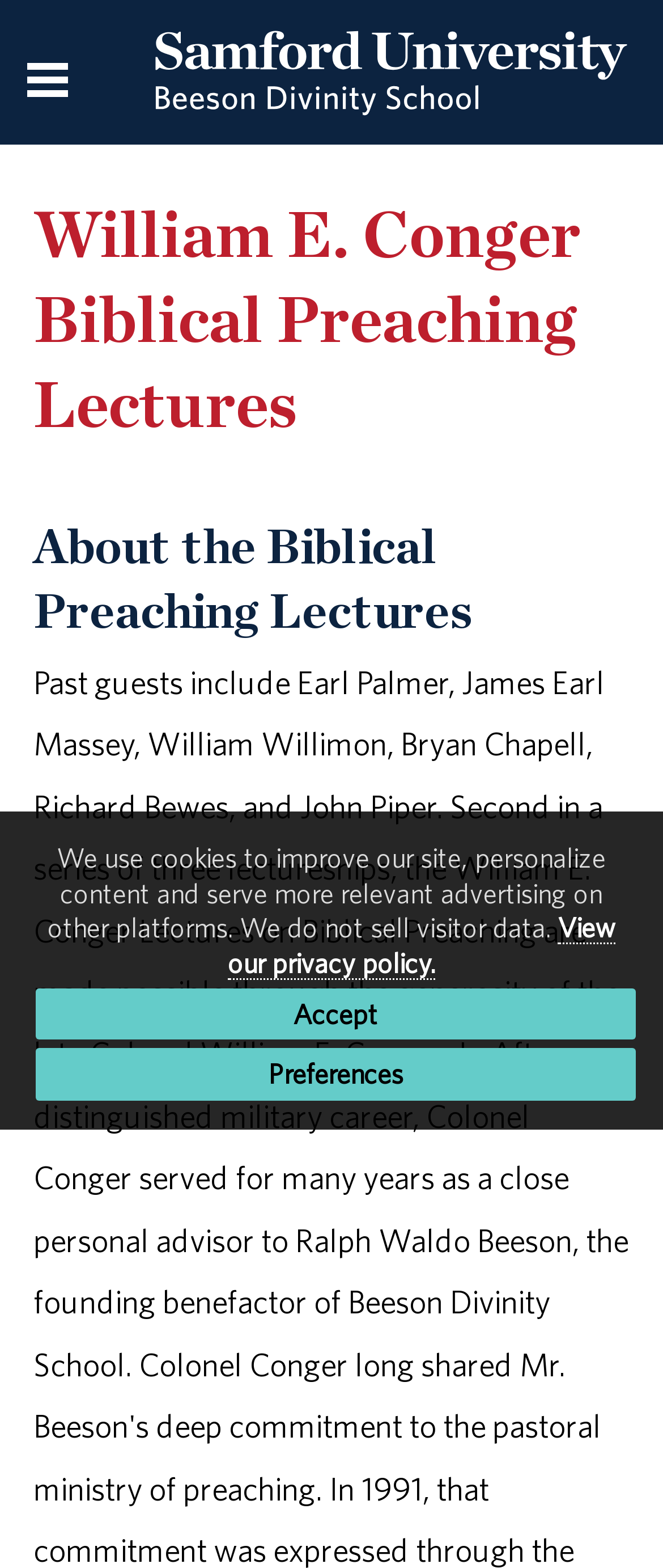Determine the bounding box for the described HTML element: "View our privacy policy.". Ensure the coordinates are four float numbers between 0 and 1 in the format [left, top, right, bottom].

[0.344, 0.582, 0.928, 0.624]